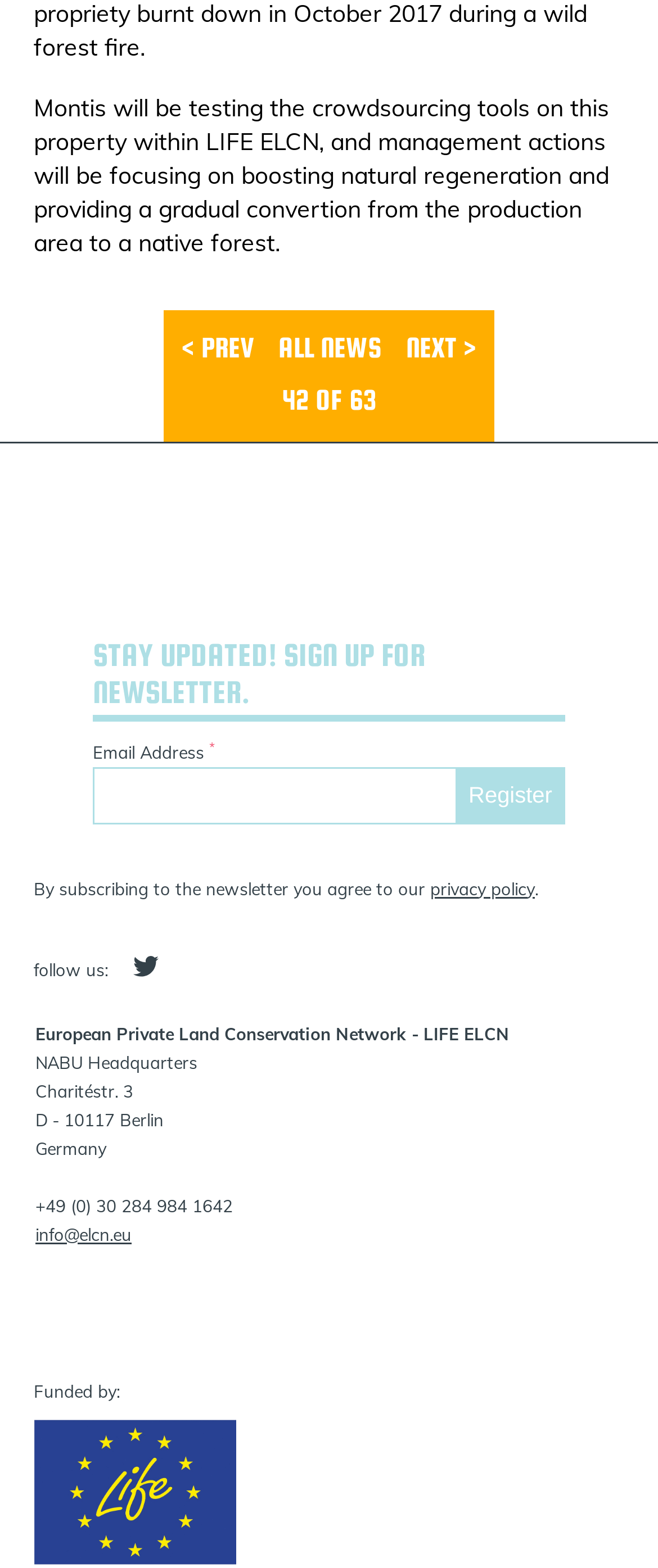What is the purpose of Montis in LIFE ELCN?
From the image, respond using a single word or phrase.

Boosting natural regeneration